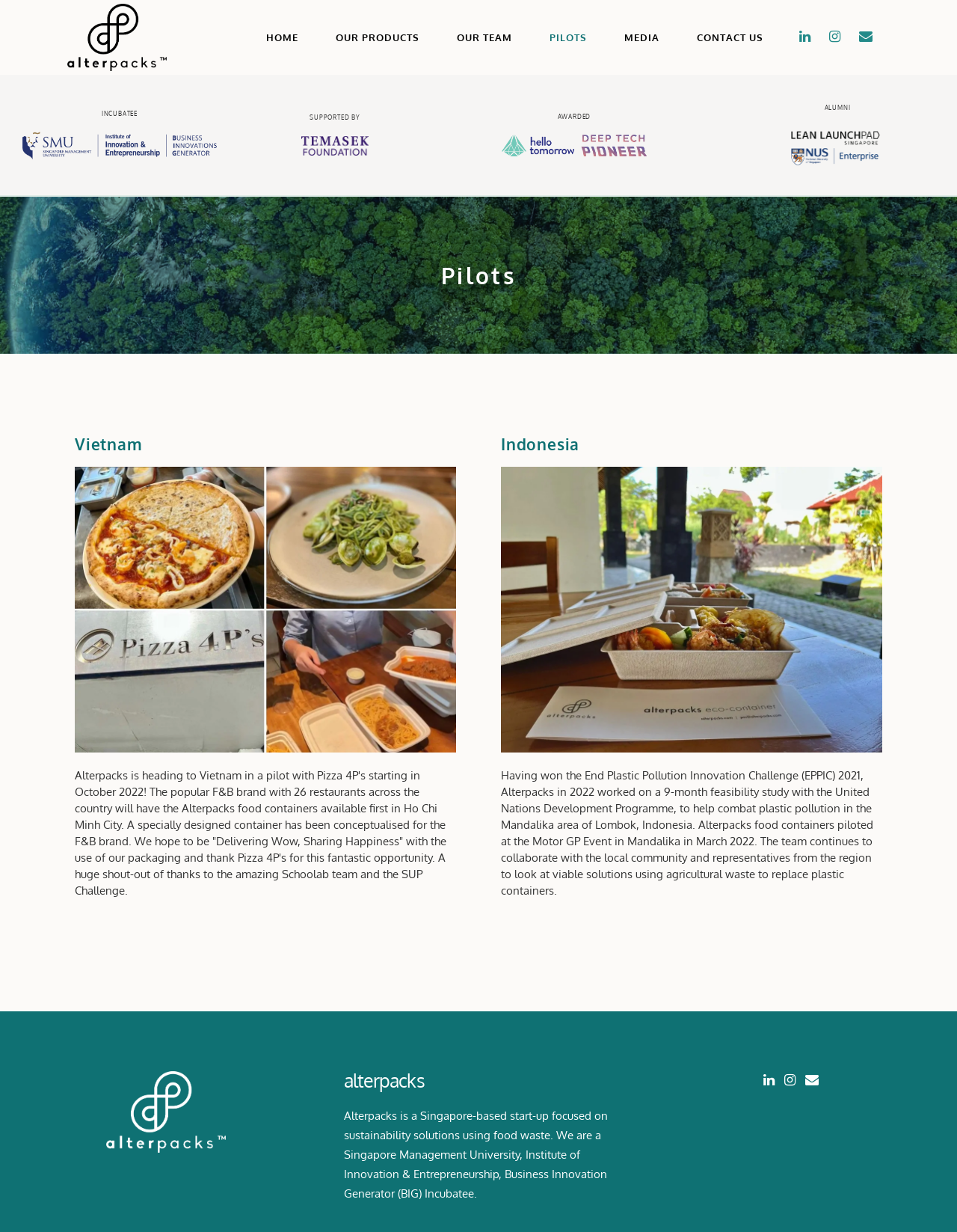What is the name of the startup focused on sustainability solutions?
Based on the image, provide a one-word or brief-phrase response.

Alterpacks